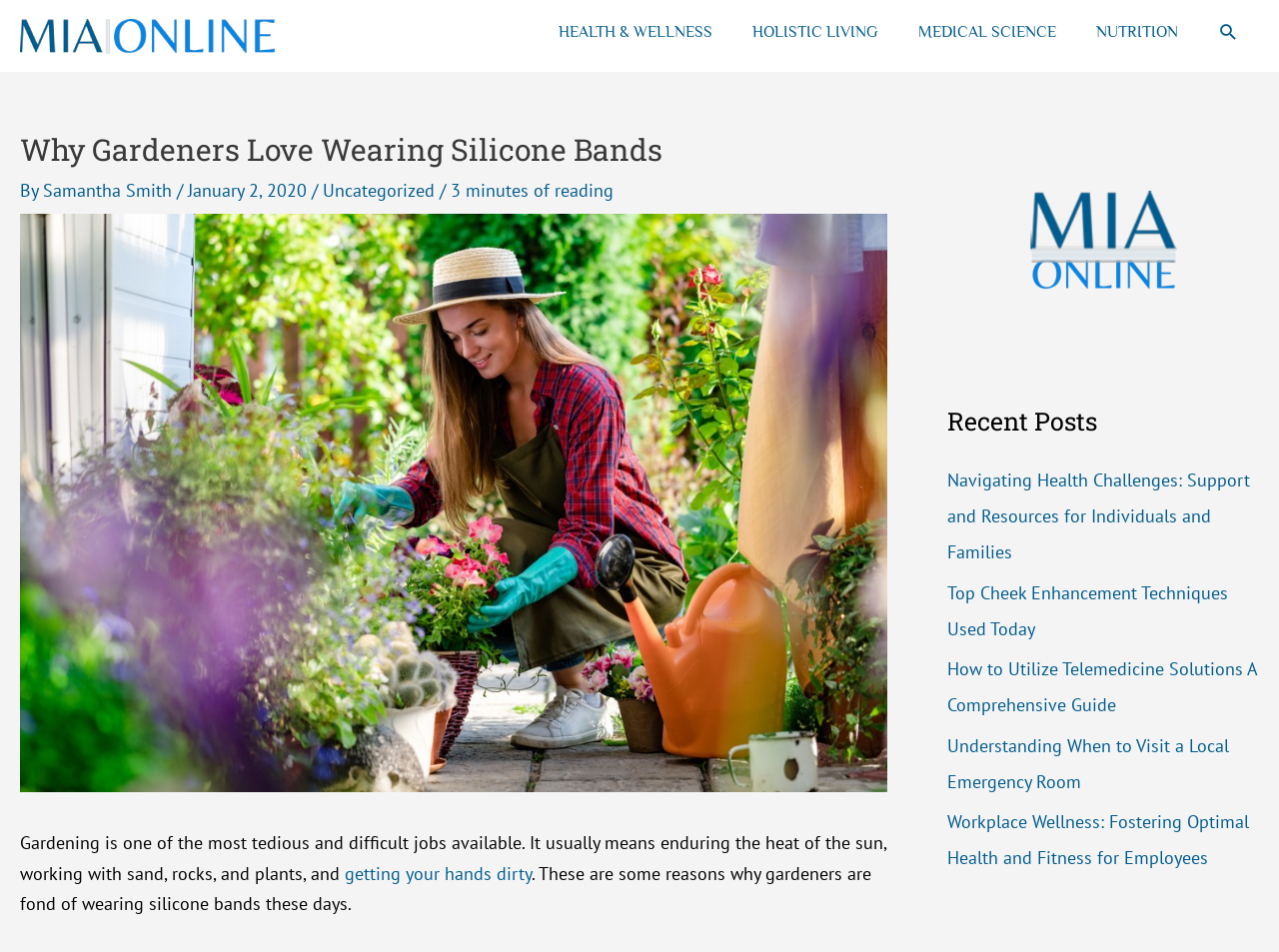Please analyze the image and give a detailed answer to the question:
What is the topic of the recent post 'Navigating Health Challenges'?

The recent post 'Navigating Health Challenges: Support and Resources for Individuals and Families' is listed under the 'Recent Posts' section. The topic of this post is related to health challenges, as indicated by the title of the post.